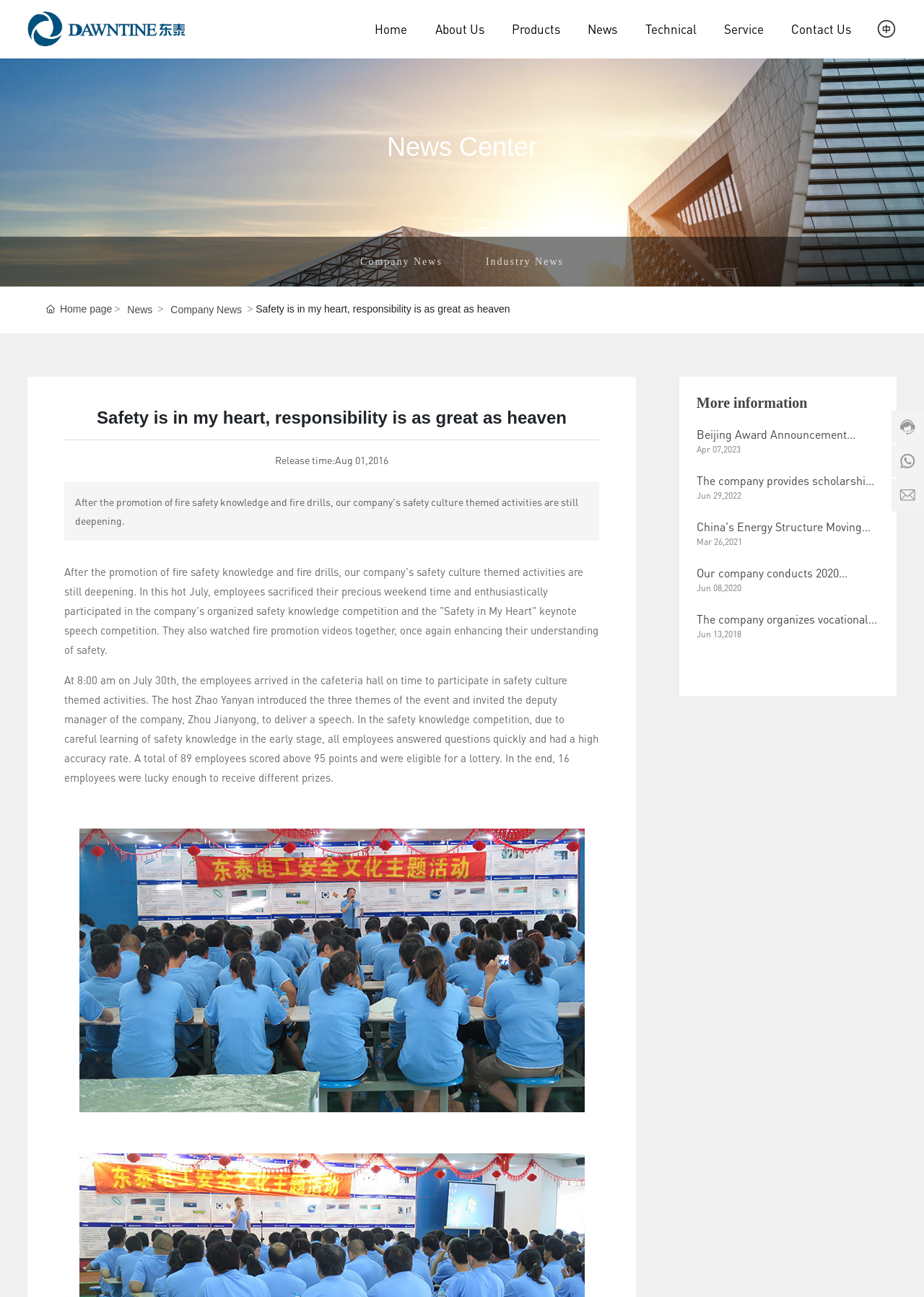Please find the bounding box coordinates of the element that needs to be clicked to perform the following instruction: "Click the 'Company News' link". The bounding box coordinates should be four float numbers between 0 and 1, represented as [left, top, right, bottom].

[0.39, 0.197, 0.479, 0.206]